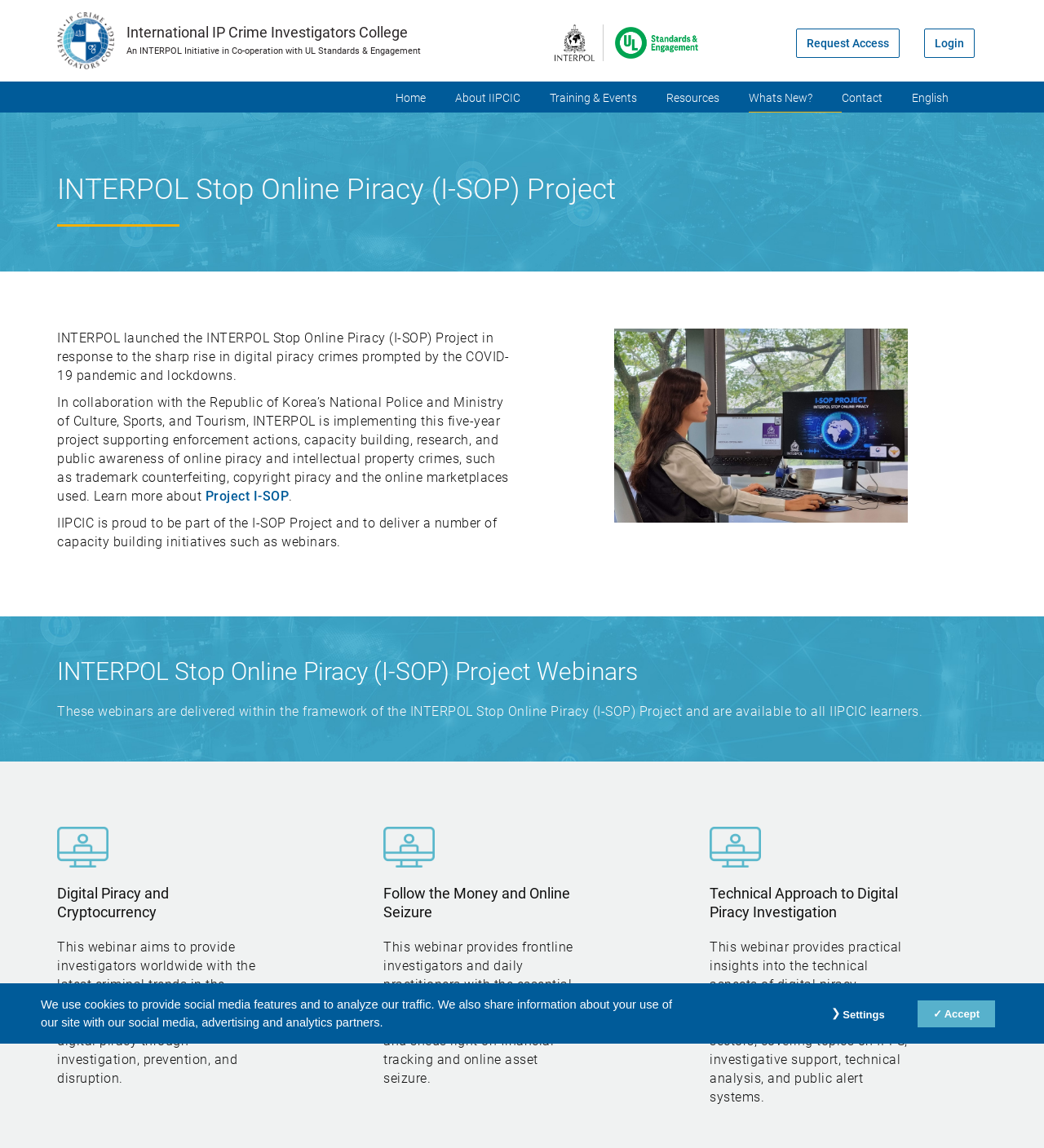Identify the bounding box coordinates of the clickable region necessary to fulfill the following instruction: "Click the IIPCIC link". The bounding box coordinates should be four float numbers between 0 and 1, i.e., [left, top, right, bottom].

[0.055, 0.011, 0.109, 0.06]